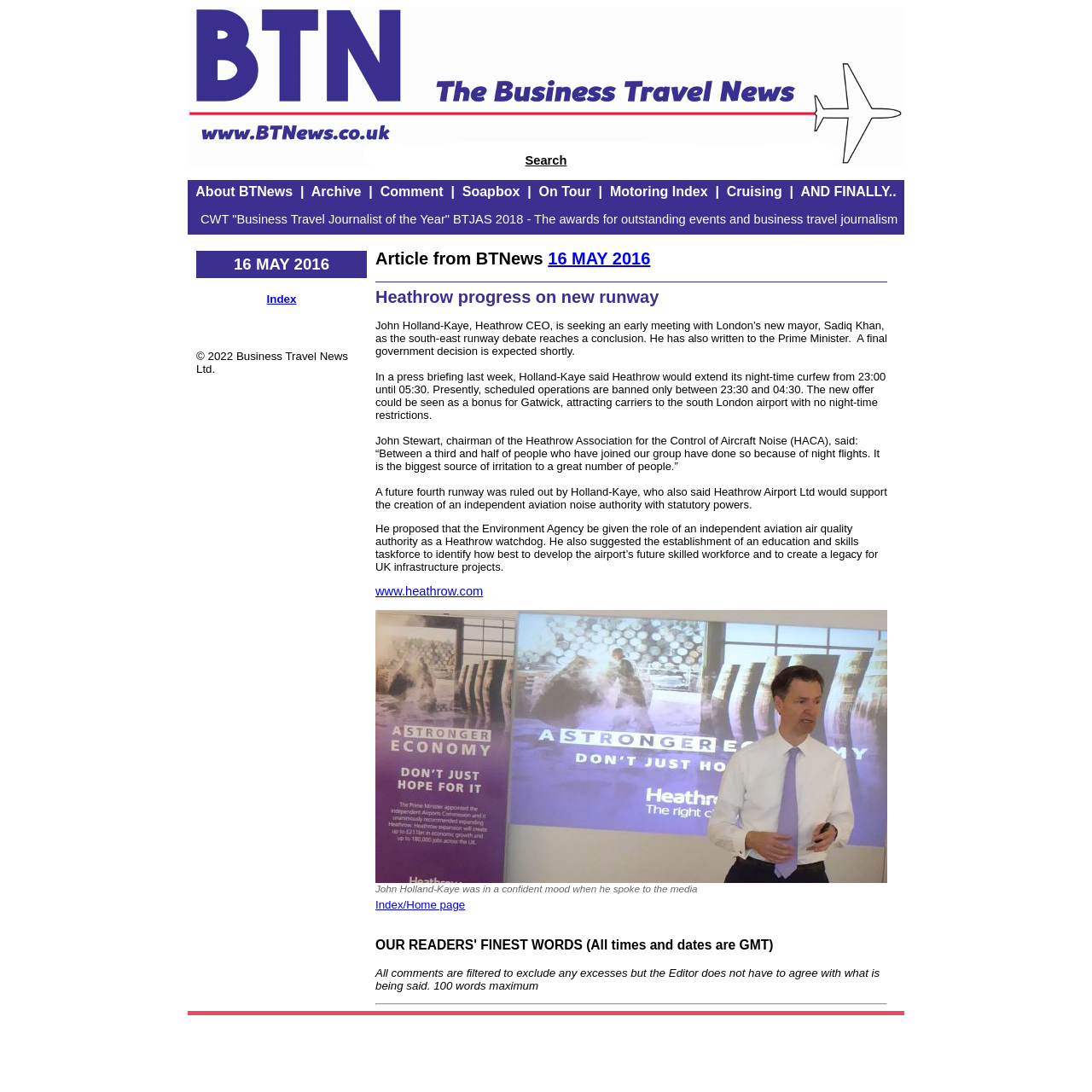Bounding box coordinates are specified in the format (top-left x, top-left y, bottom-right x, bottom-right y). All values are floating point numbers bounded between 0 and 1. Please provide the bounding box coordinate of the region this sentence describes: www.heathrow.com

[0.344, 0.535, 0.442, 0.548]